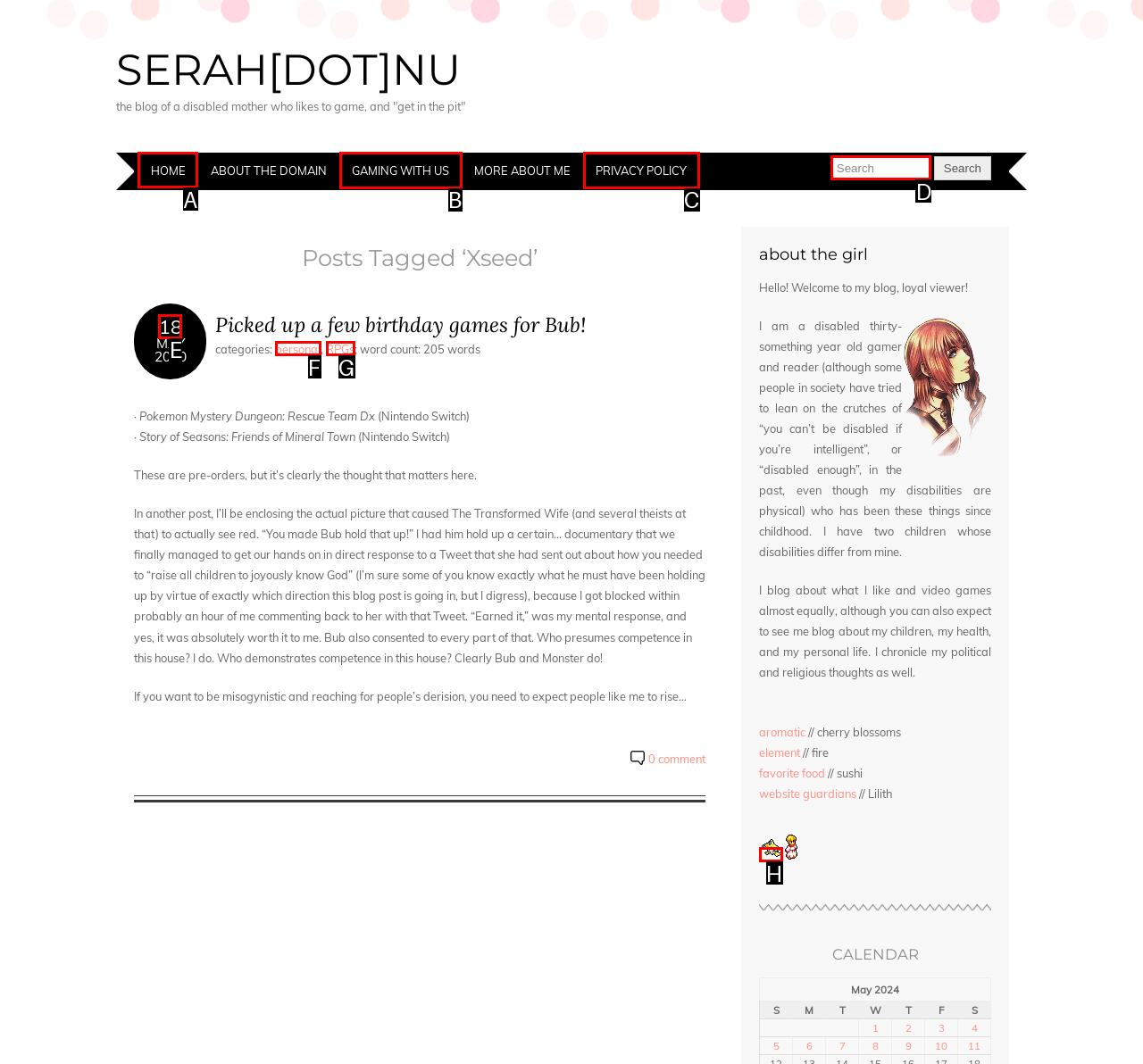Identify the correct choice to execute this task: Go to the home page
Respond with the letter corresponding to the right option from the available choices.

A